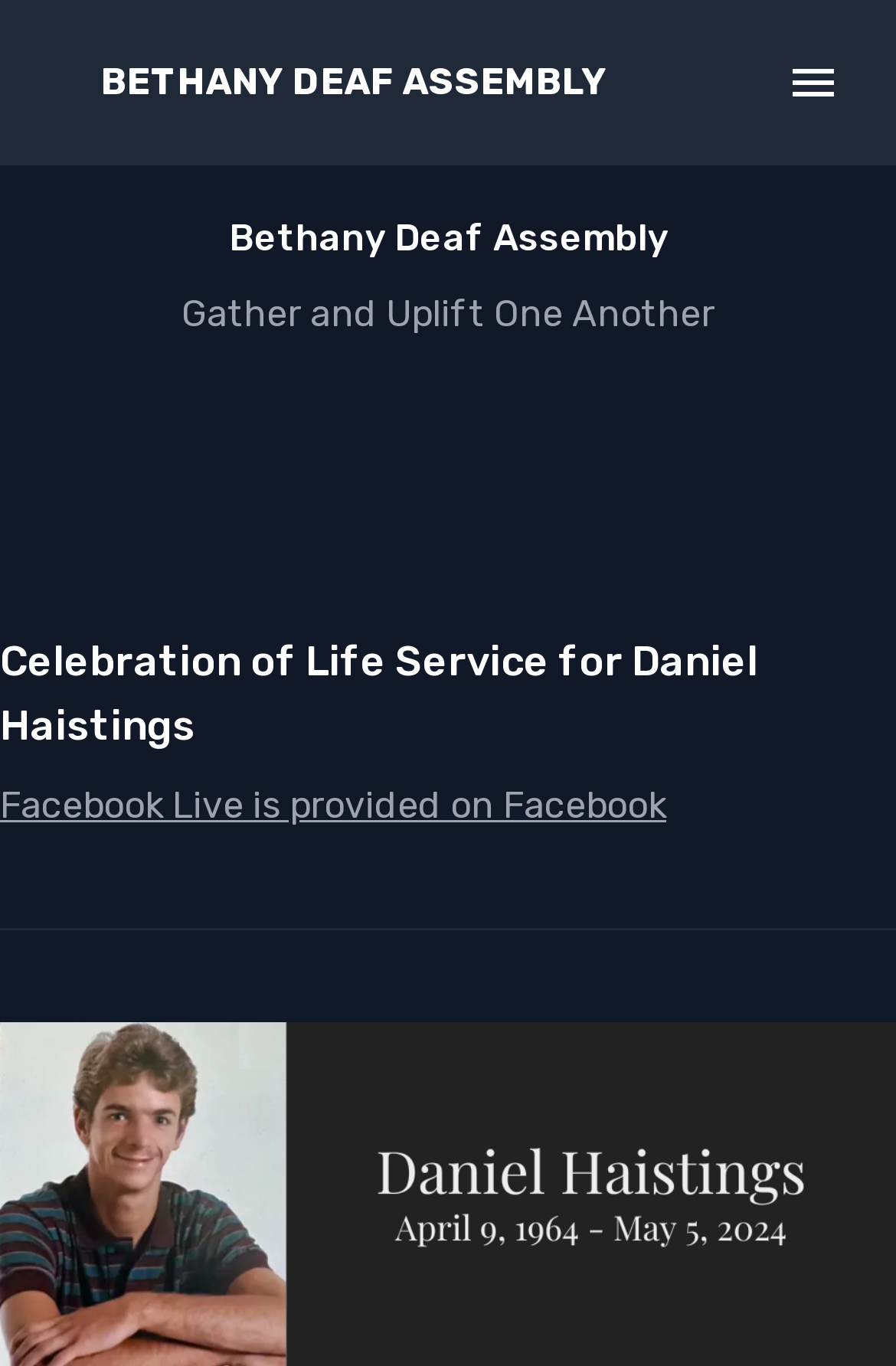What is the theme of the assembly?
Look at the image and respond with a single word or a short phrase.

Uplift One Another